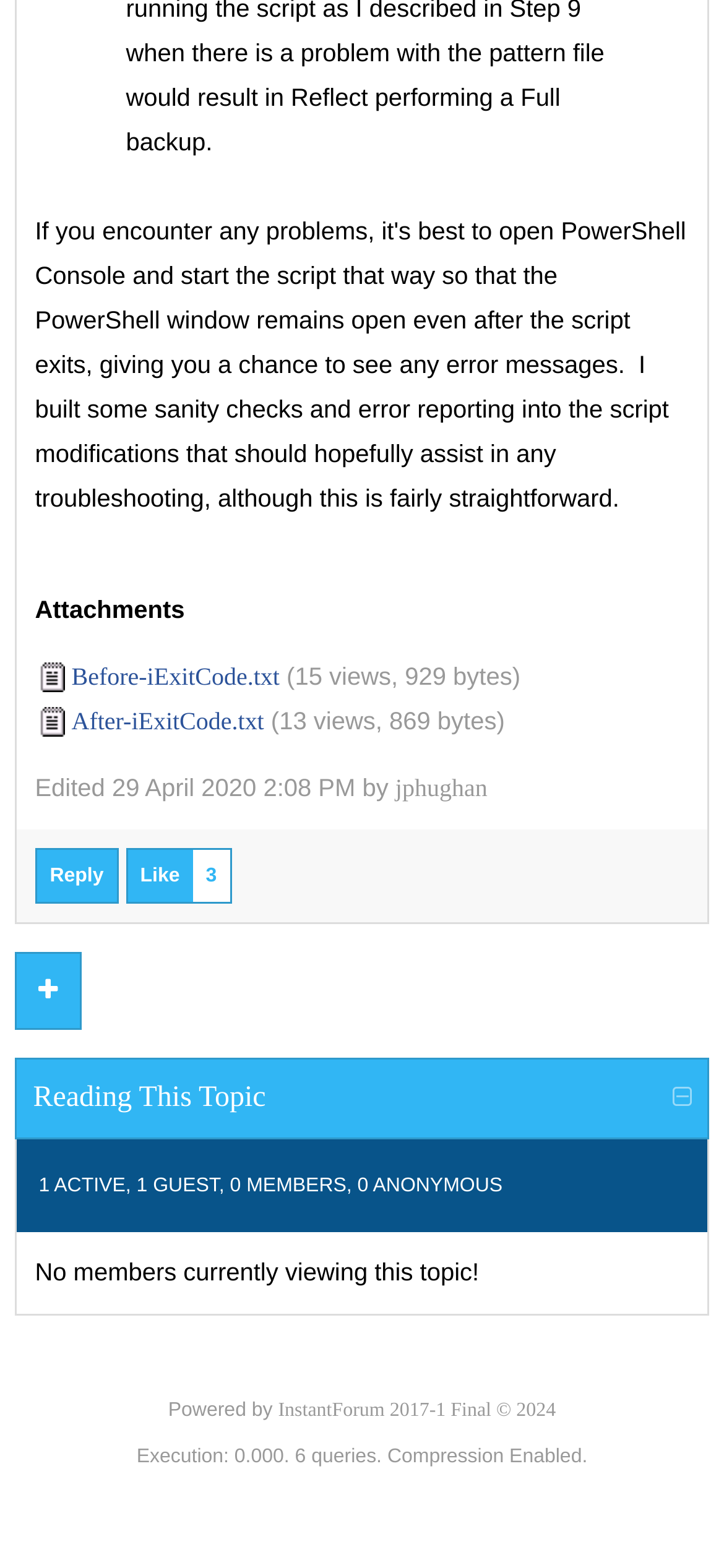Who edited the topic?
Please give a detailed and elaborate answer to the question based on the image.

The webpage shows that the topic was edited by 'jphughan' on '29 April 2020 2:08 PM', as indicated by the static text and the link.